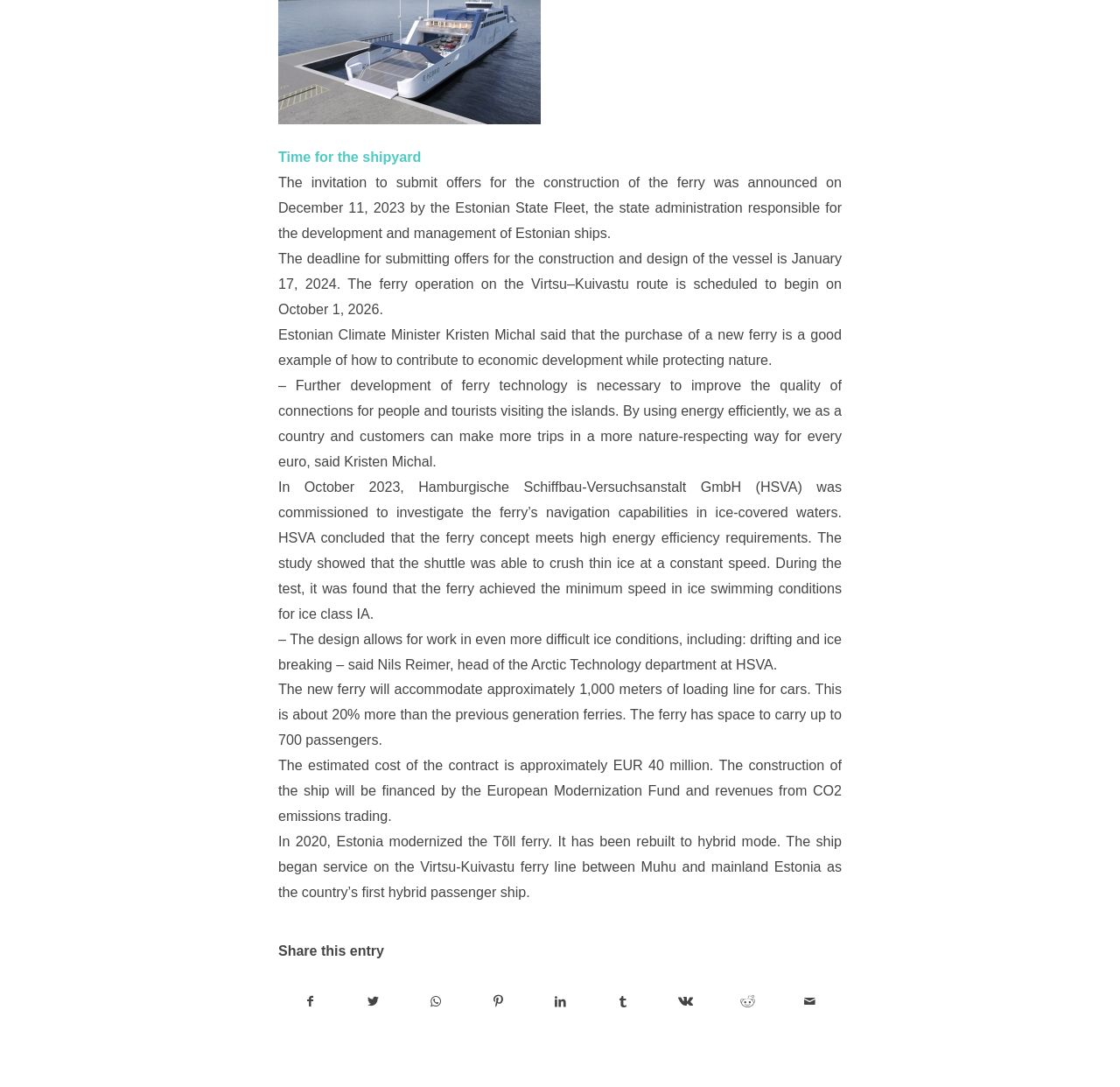Please examine the image and answer the question with a detailed explanation:
How many passengers can the new ferry carry?

I found the answer by reading the text in the webpage, specifically the sentence 'The ferry has space to carry up to 700 passengers.' which provides the exact number of passengers the ferry can carry.